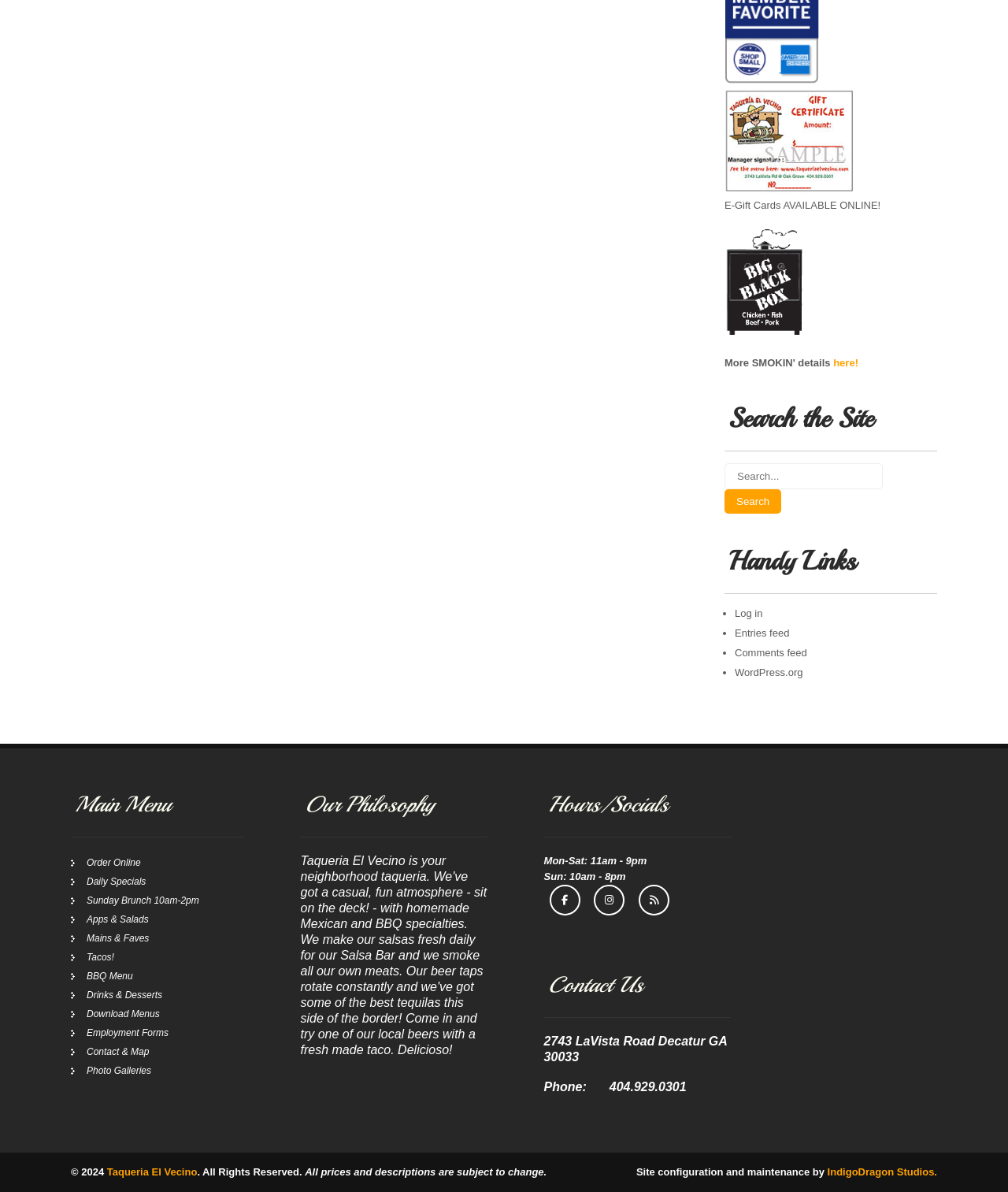Please determine the bounding box coordinates of the element's region to click in order to carry out the following instruction: "View Contact & Map". The coordinates should be four float numbers between 0 and 1, i.e., [left, top, right, bottom].

[0.07, 0.878, 0.148, 0.887]